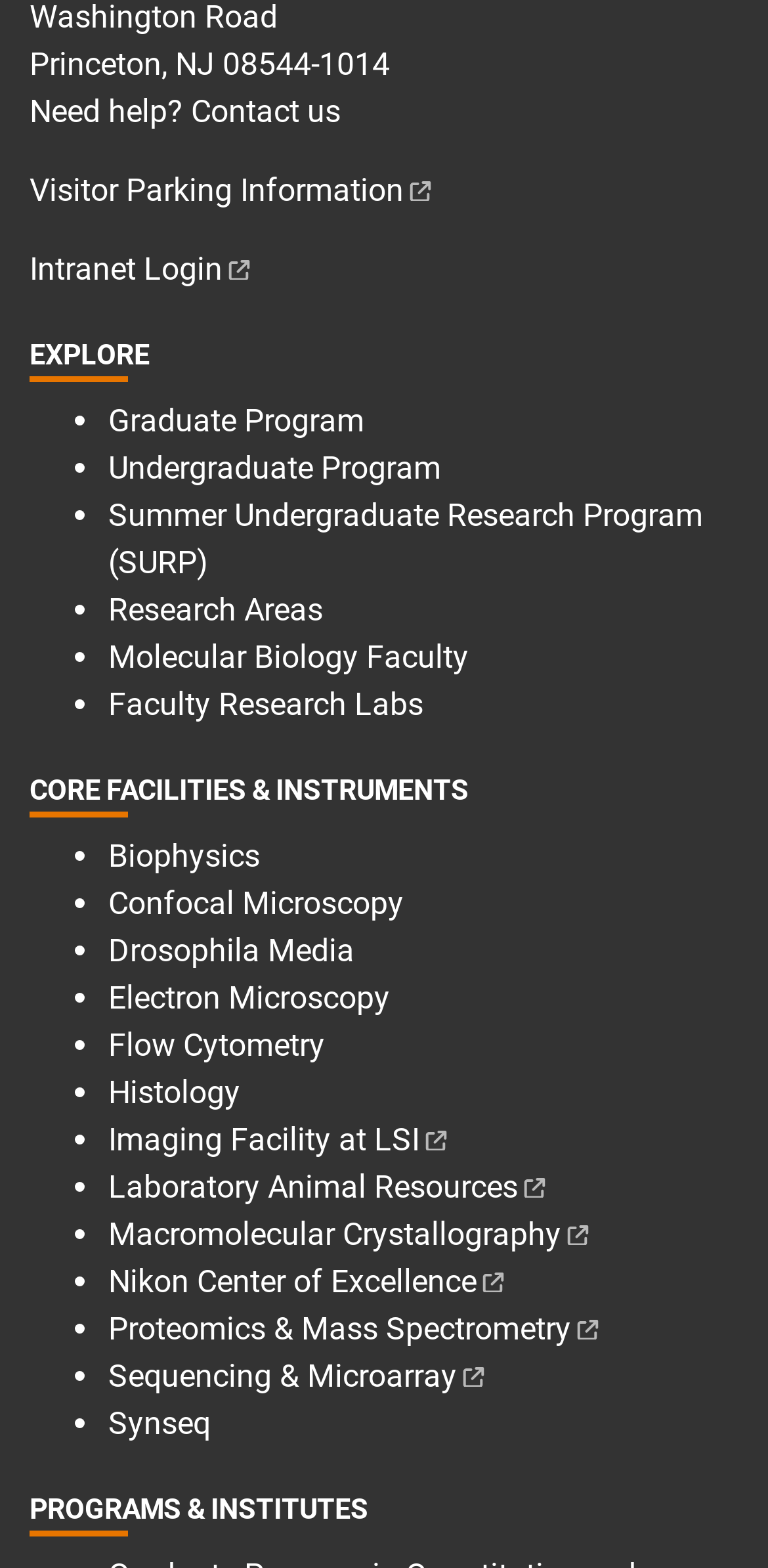What is the 'Molecular Biology Faculty' link related to?
Based on the visual information, provide a detailed and comprehensive answer.

The 'Molecular Biology Faculty' link is listed under the 'EXPLORE' section, suggesting that it is related to faculty research or academic programs in molecular biology. The link likely provides information about the faculty members and their research interests in molecular biology.